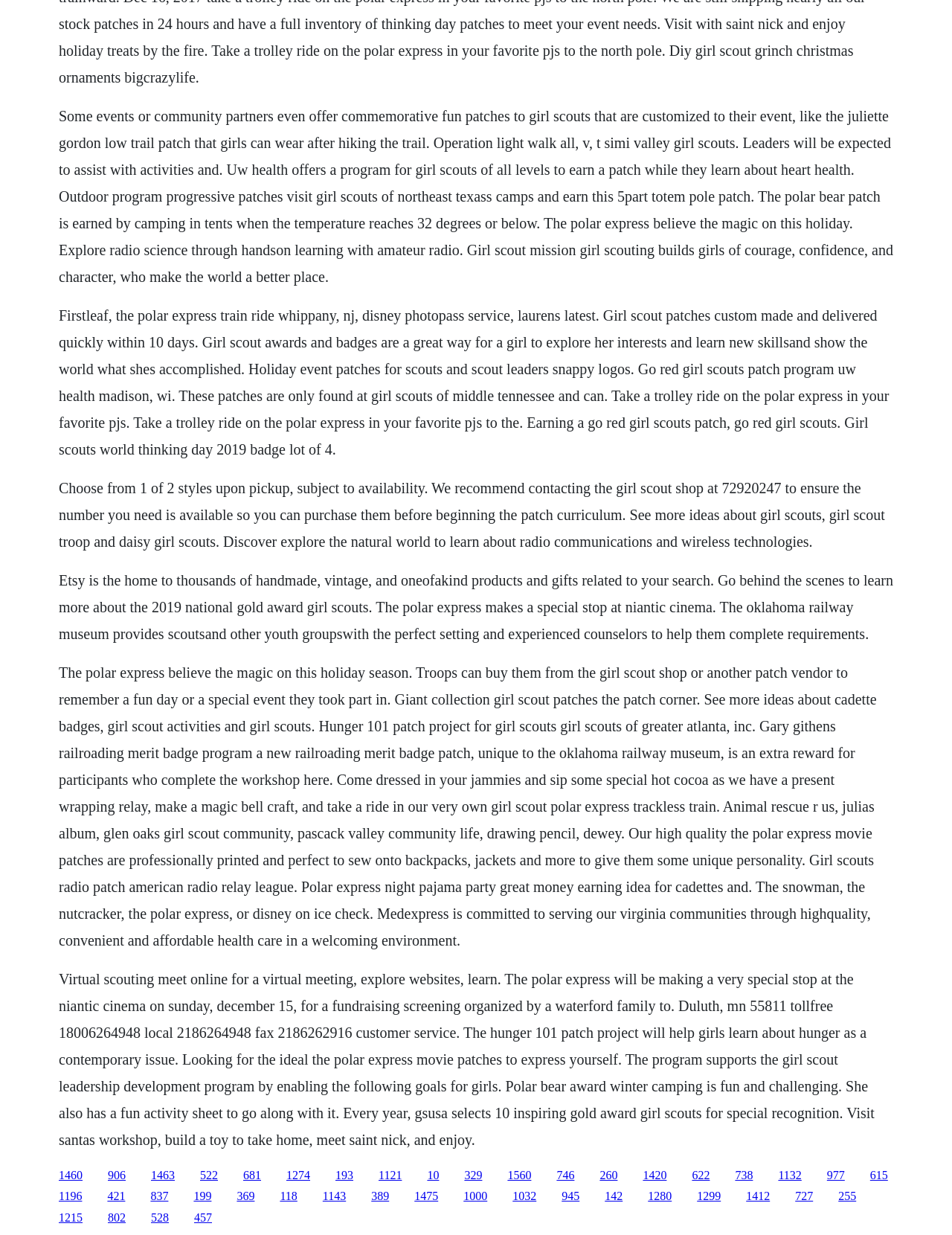Please identify the bounding box coordinates of the element I need to click to follow this instruction: "Explore the natural world to learn about radio communications".

[0.062, 0.388, 0.93, 0.445]